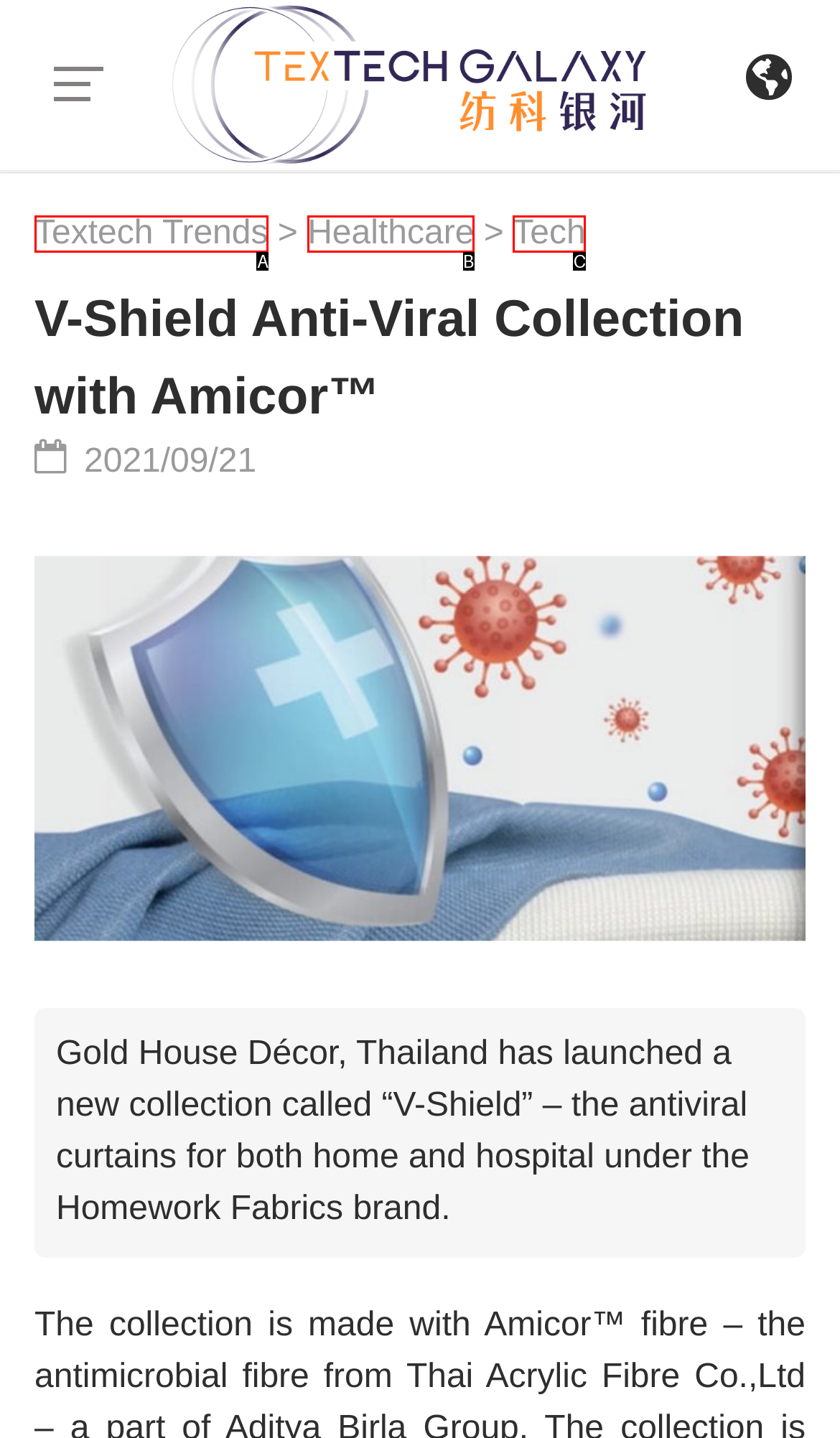Find the option that fits the given description: Tech
Answer with the letter representing the correct choice directly.

C